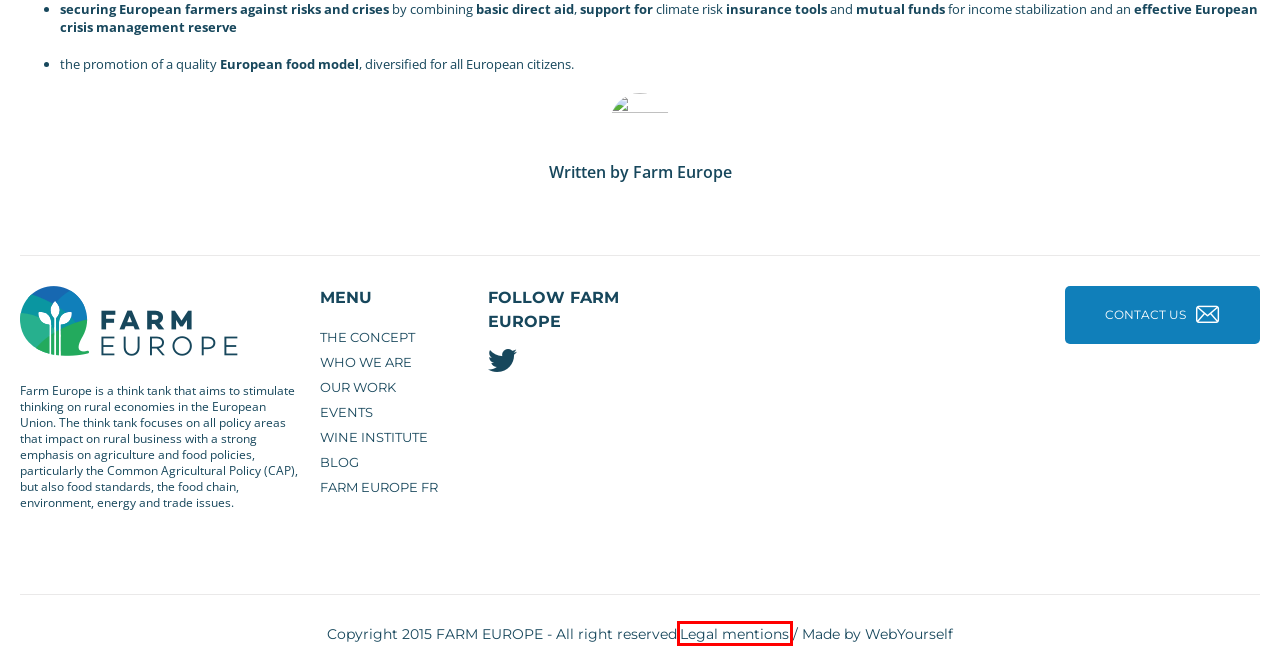A screenshot of a webpage is given, marked with a red bounding box around a UI element. Please select the most appropriate webpage description that fits the new page after clicking the highlighted element. Here are the candidates:
A. legal notices – FarmEurope
B. Events – FarmEurope
C. The concept – FarmEurope
D. Wine Institute – FarmEurope
E. Newsletter – FarmEurope
F. Contact us – FarmEurope
G. Who we are – FarmEurope
H. Blog – FarmEurope

A